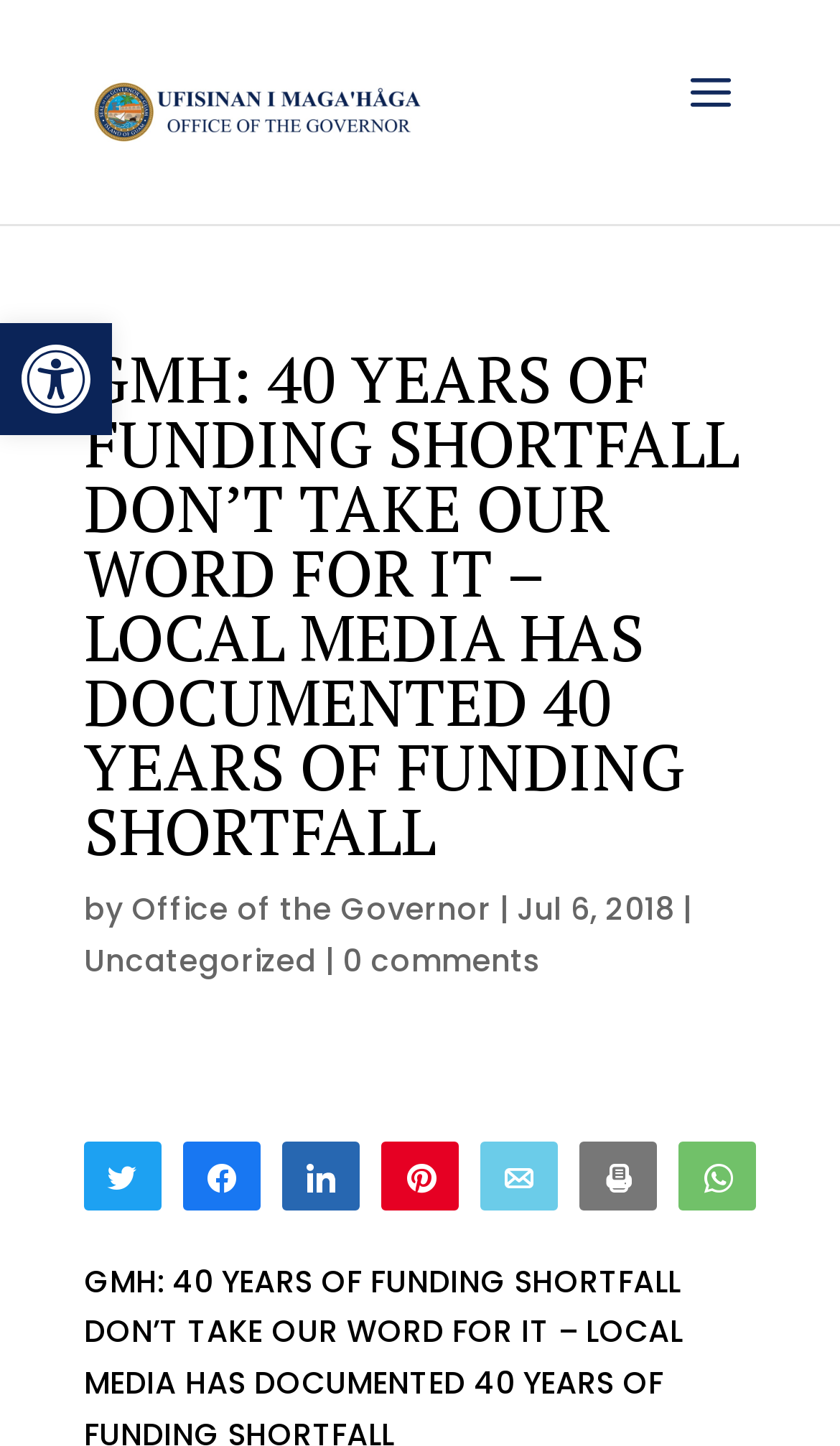Please find the bounding box coordinates of the section that needs to be clicked to achieve this instruction: "Visit the Ecology & Evolutionary Biology page".

None